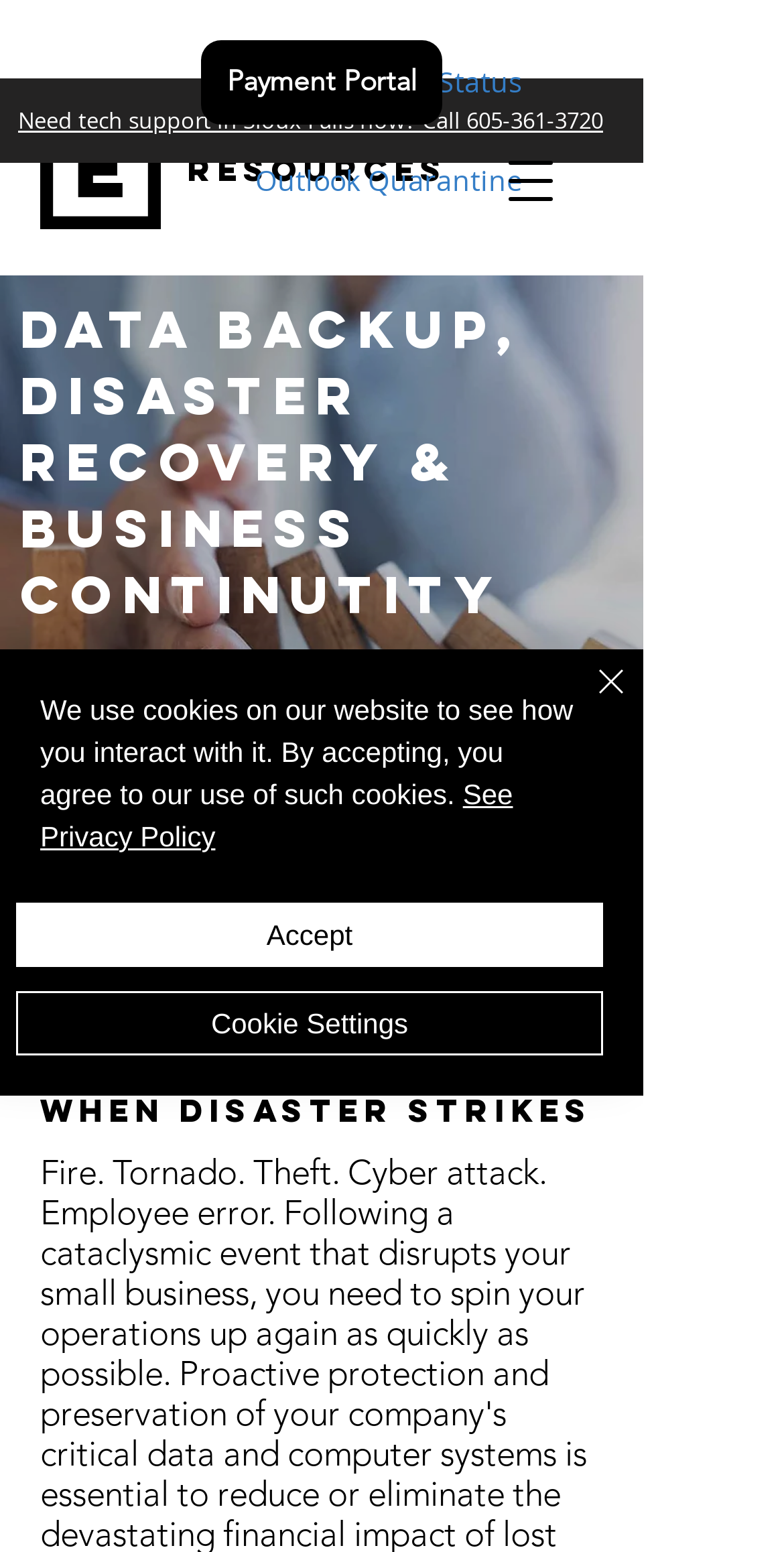Determine the bounding box coordinates for the element that should be clicked to follow this instruction: "Call the tech support number". The coordinates should be given as four float numbers between 0 and 1, in the format [left, top, right, bottom].

[0.023, 0.067, 0.769, 0.087]